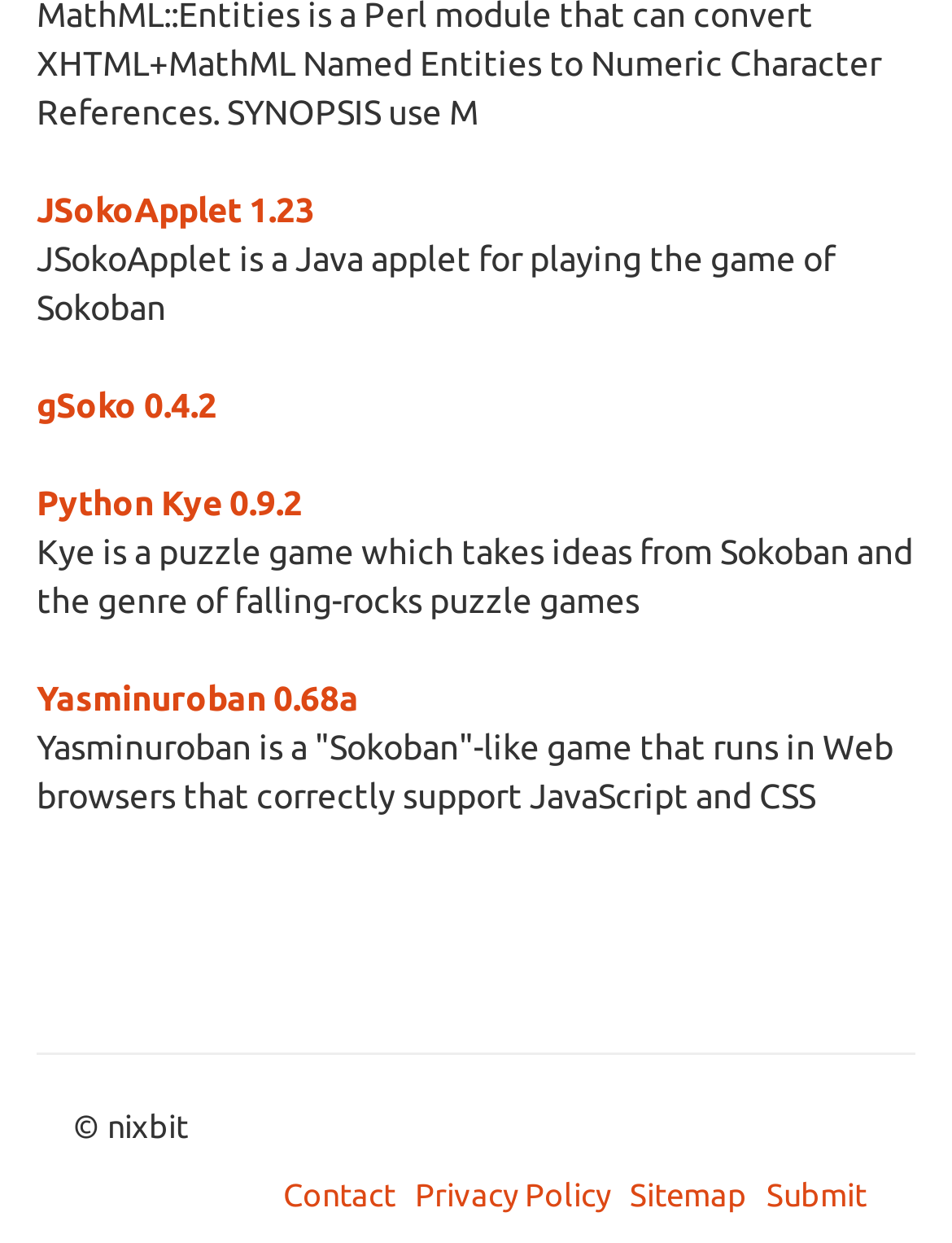Provide a brief response to the question using a single word or phrase: 
What are the options to contact the website owner?

Contact, Submit